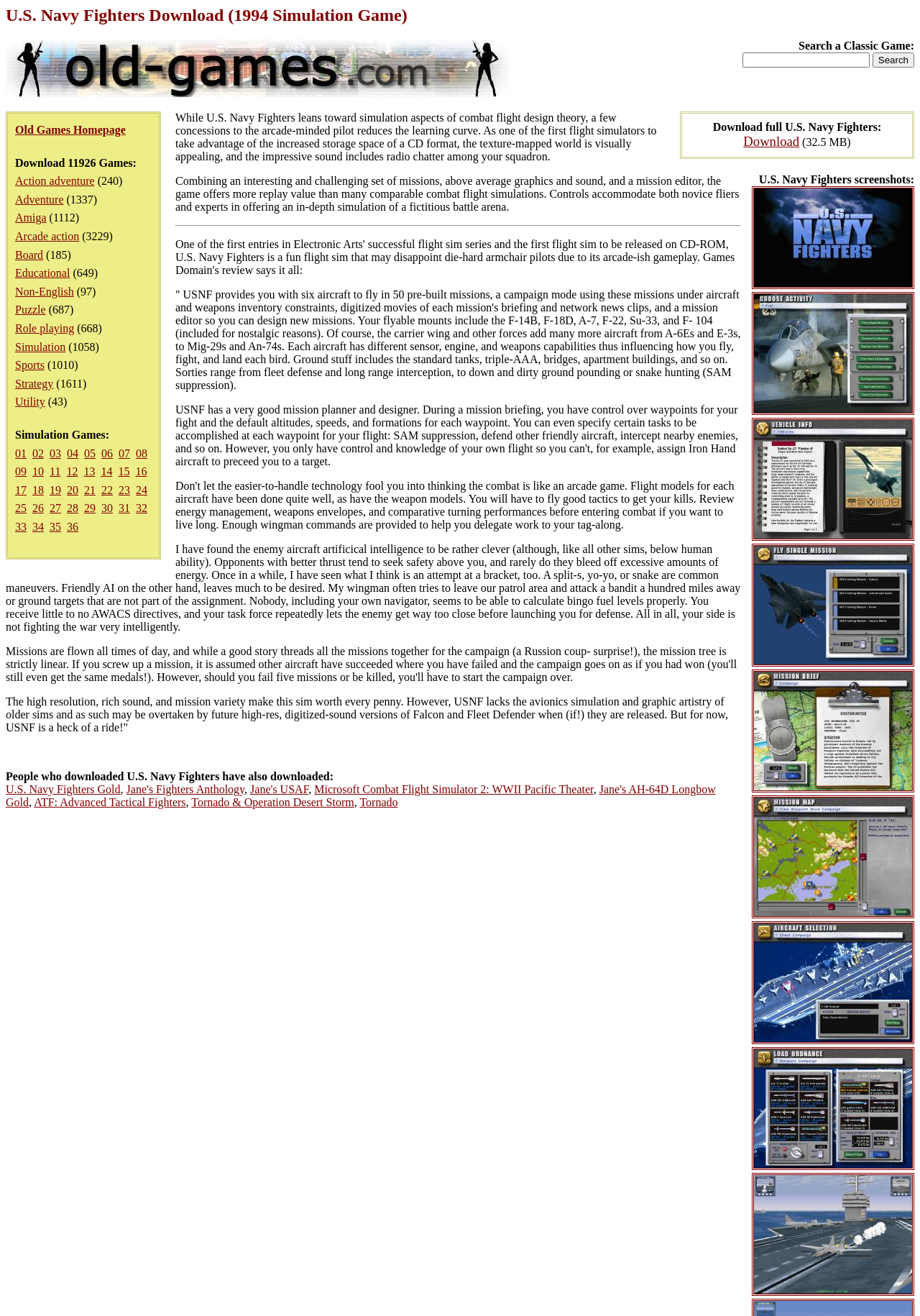How many simulation games are listed on the webpage?
Respond to the question with a single word or phrase according to the image.

1058